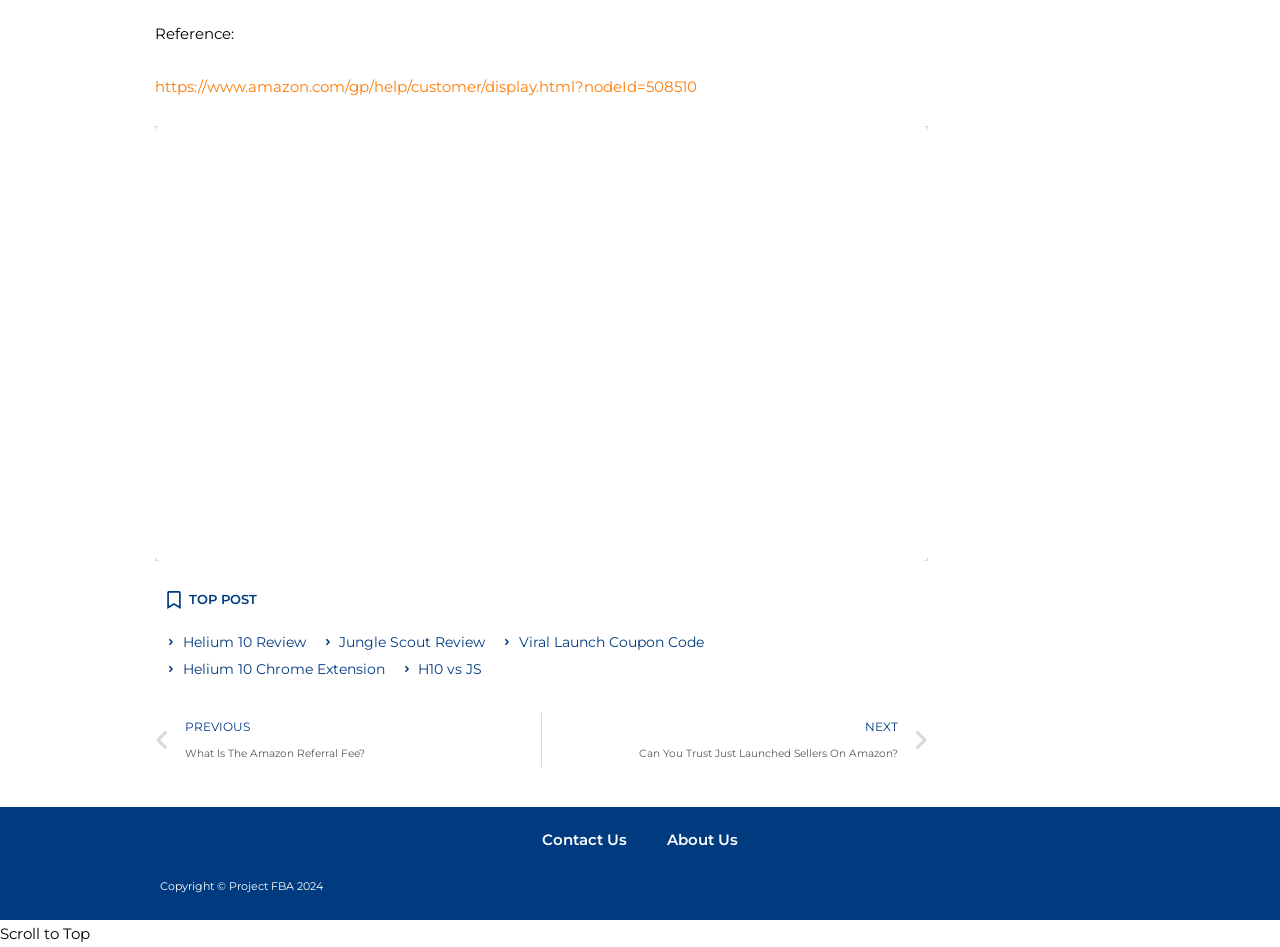Please locate the bounding box coordinates of the element's region that needs to be clicked to follow the instruction: "contact us". The bounding box coordinates should be provided as four float numbers between 0 and 1, i.e., [left, top, right, bottom].

[0.408, 0.863, 0.505, 0.911]